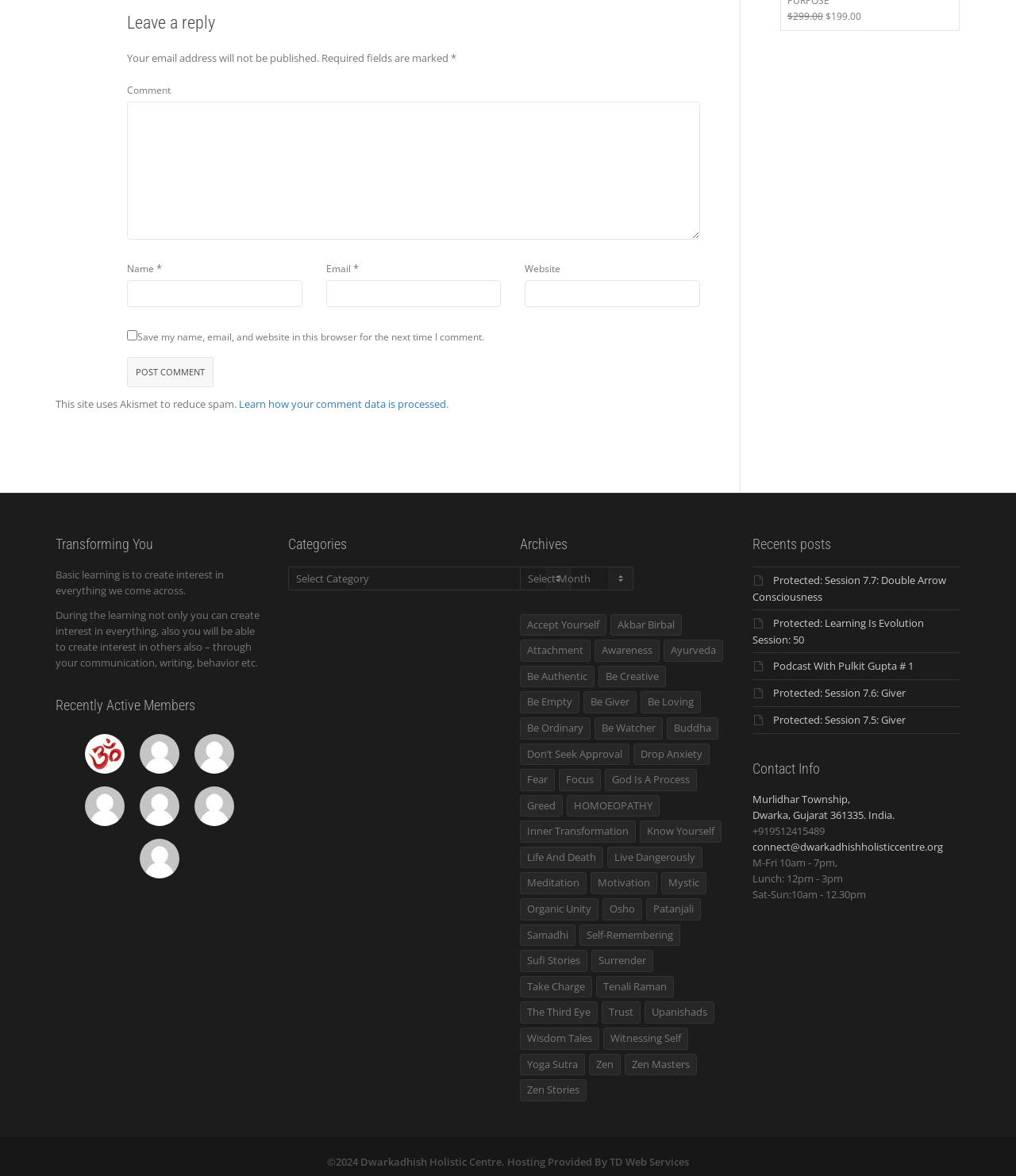What is the topic of the text under 'Transforming You'?
Please look at the screenshot and answer in one word or a short phrase.

Learning and interest